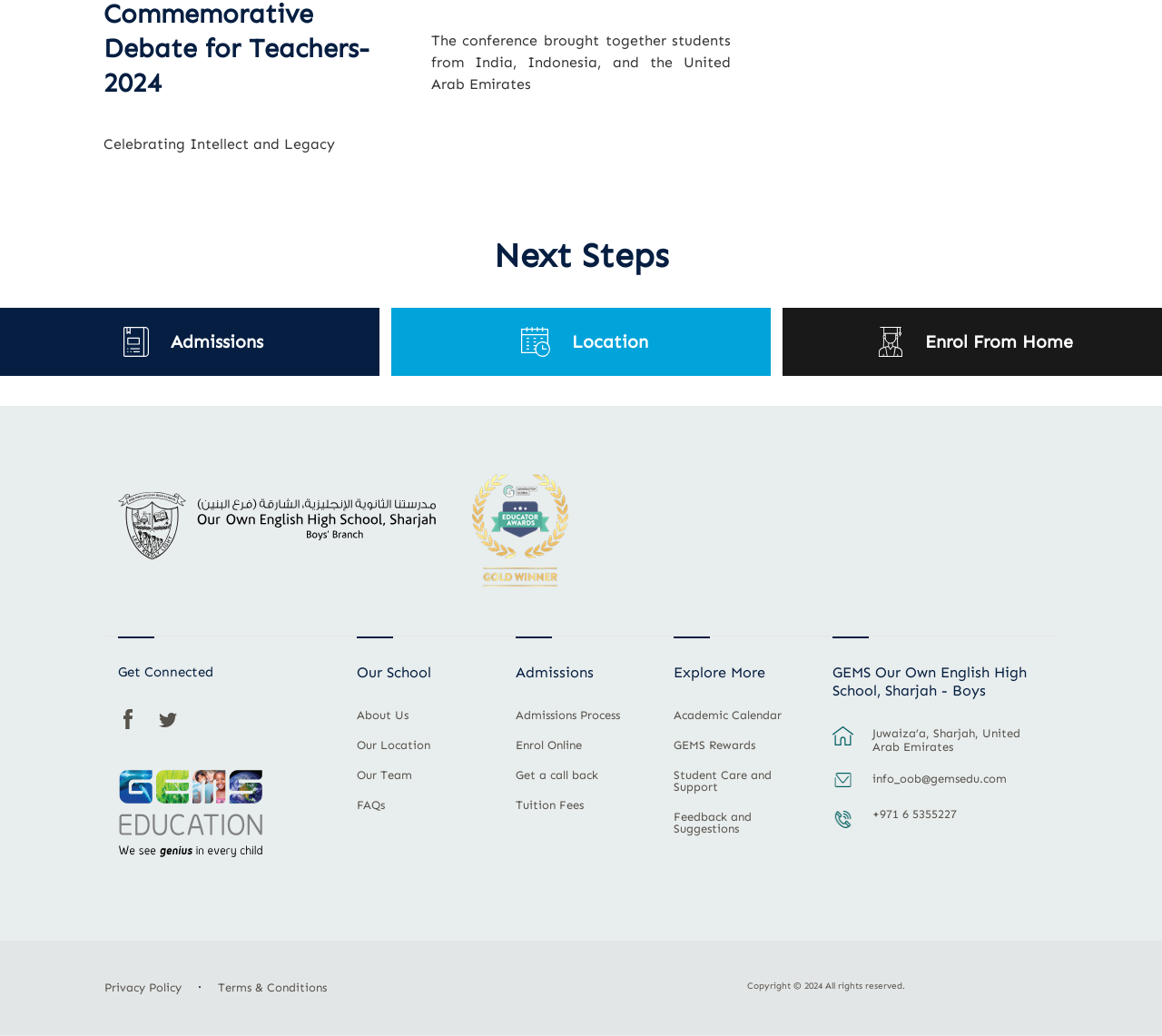Determine the bounding box coordinates of the clickable element to achieve the following action: 'Search for resources'. Provide the coordinates as four float values between 0 and 1, formatted as [left, top, right, bottom].

None